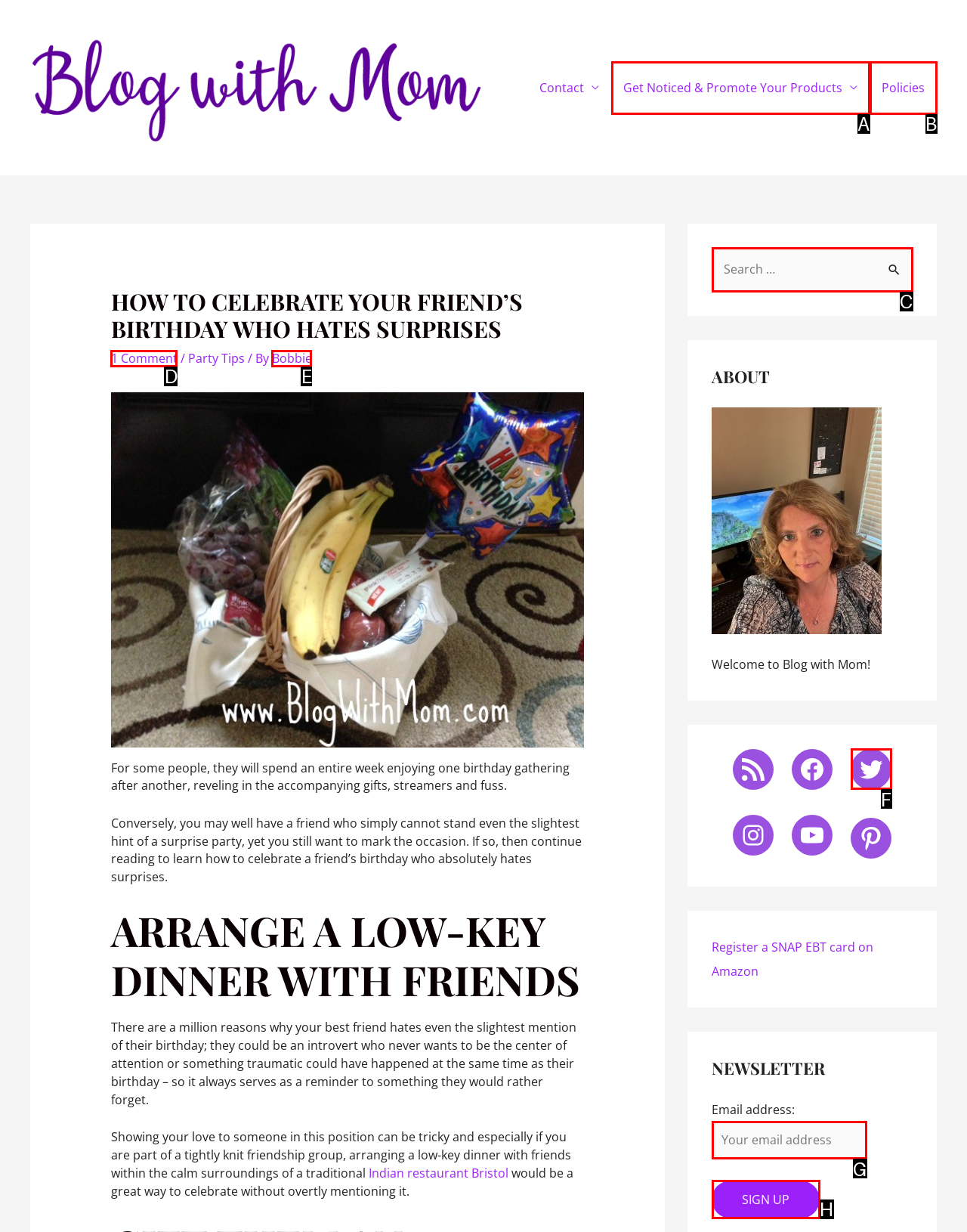Specify which UI element should be clicked to accomplish the task: Search for something. Answer with the letter of the correct choice.

C